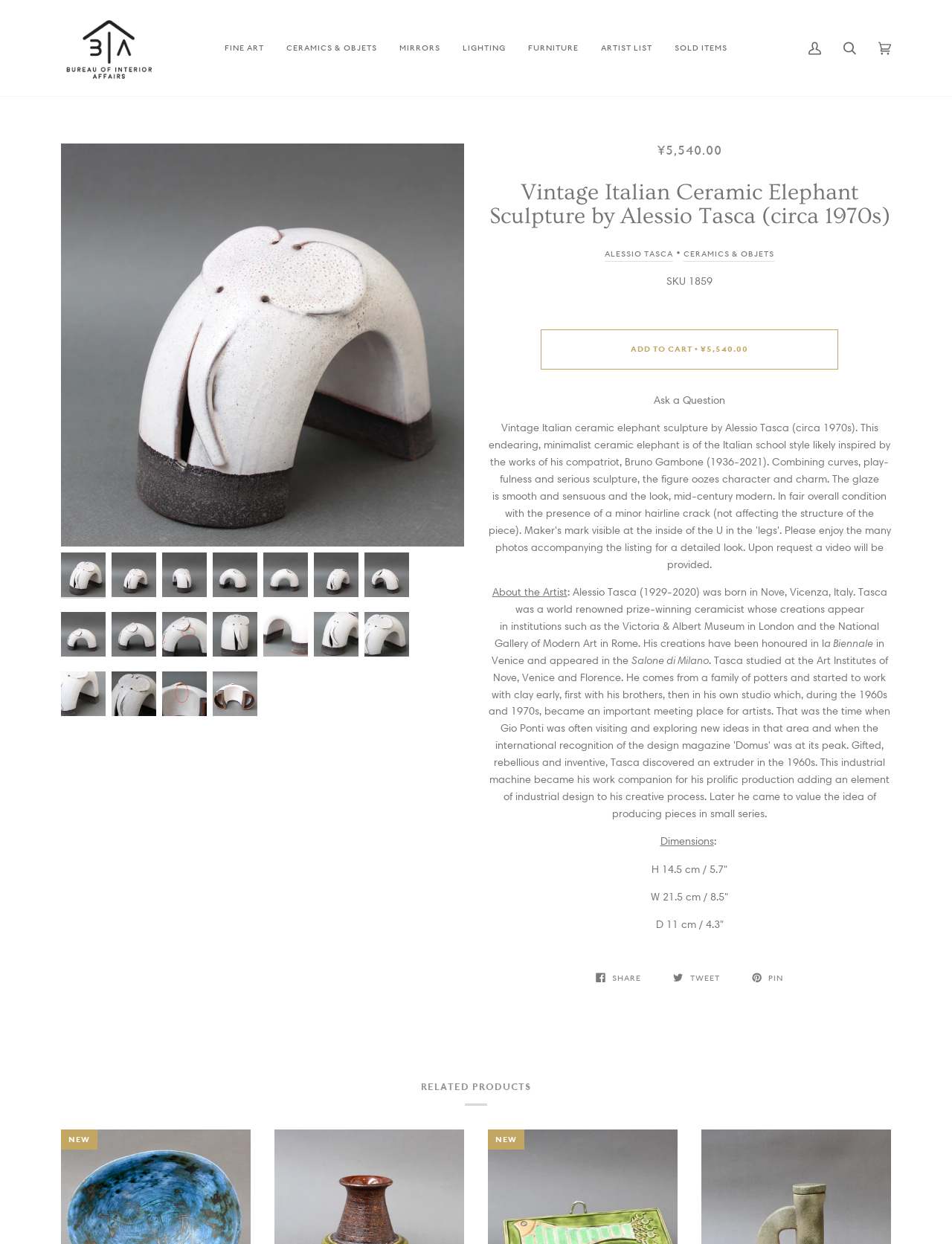Pinpoint the bounding box coordinates of the clickable area needed to execute the instruction: "Search for something". The coordinates should be specified as four float numbers between 0 and 1, i.e., [left, top, right, bottom].

[0.874, 0.0, 0.911, 0.077]